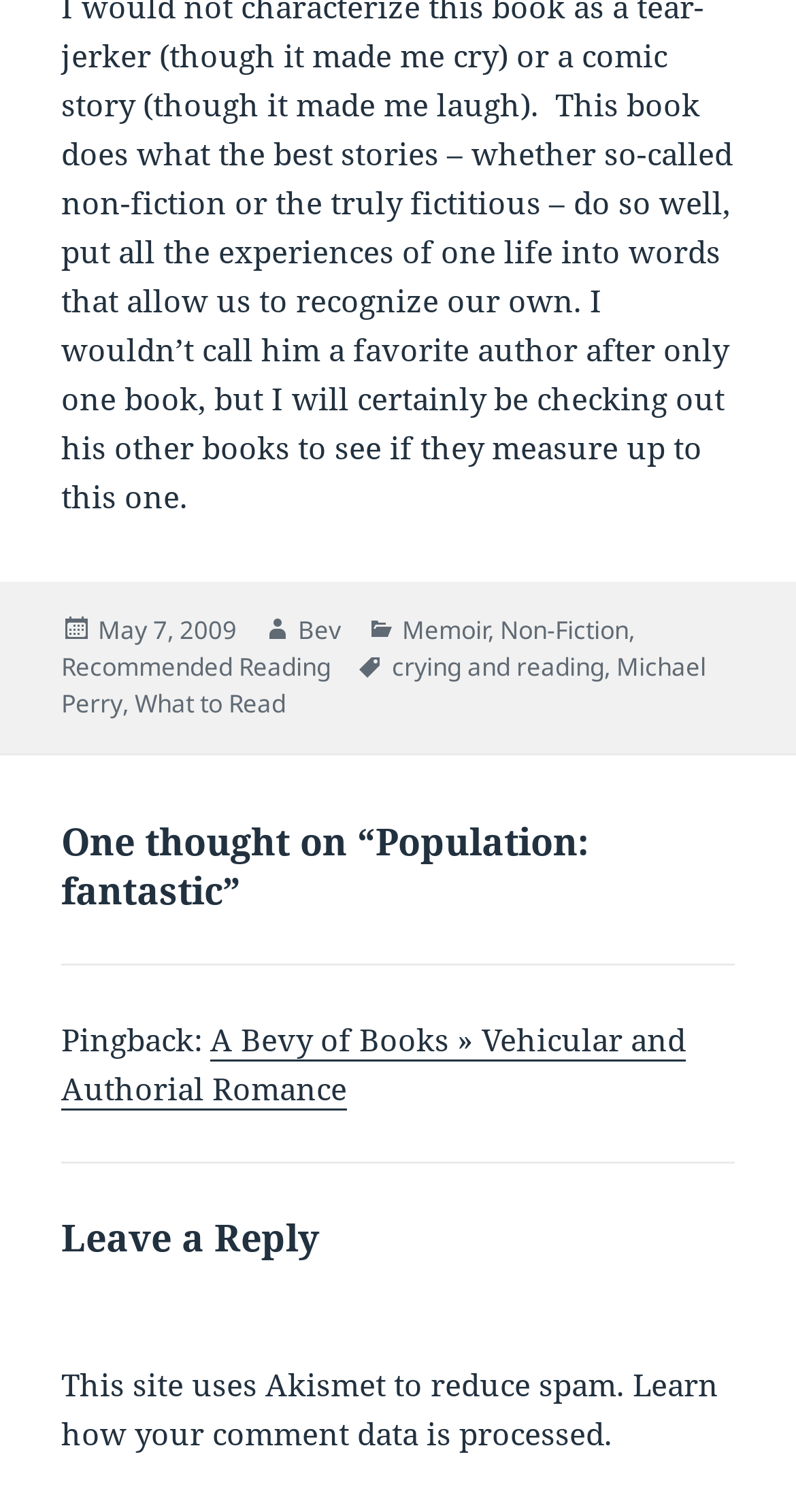Determine the bounding box coordinates of the element's region needed to click to follow the instruction: "Read comments". Provide these coordinates as four float numbers between 0 and 1, formatted as [left, top, right, bottom].

[0.077, 0.673, 0.861, 0.734]